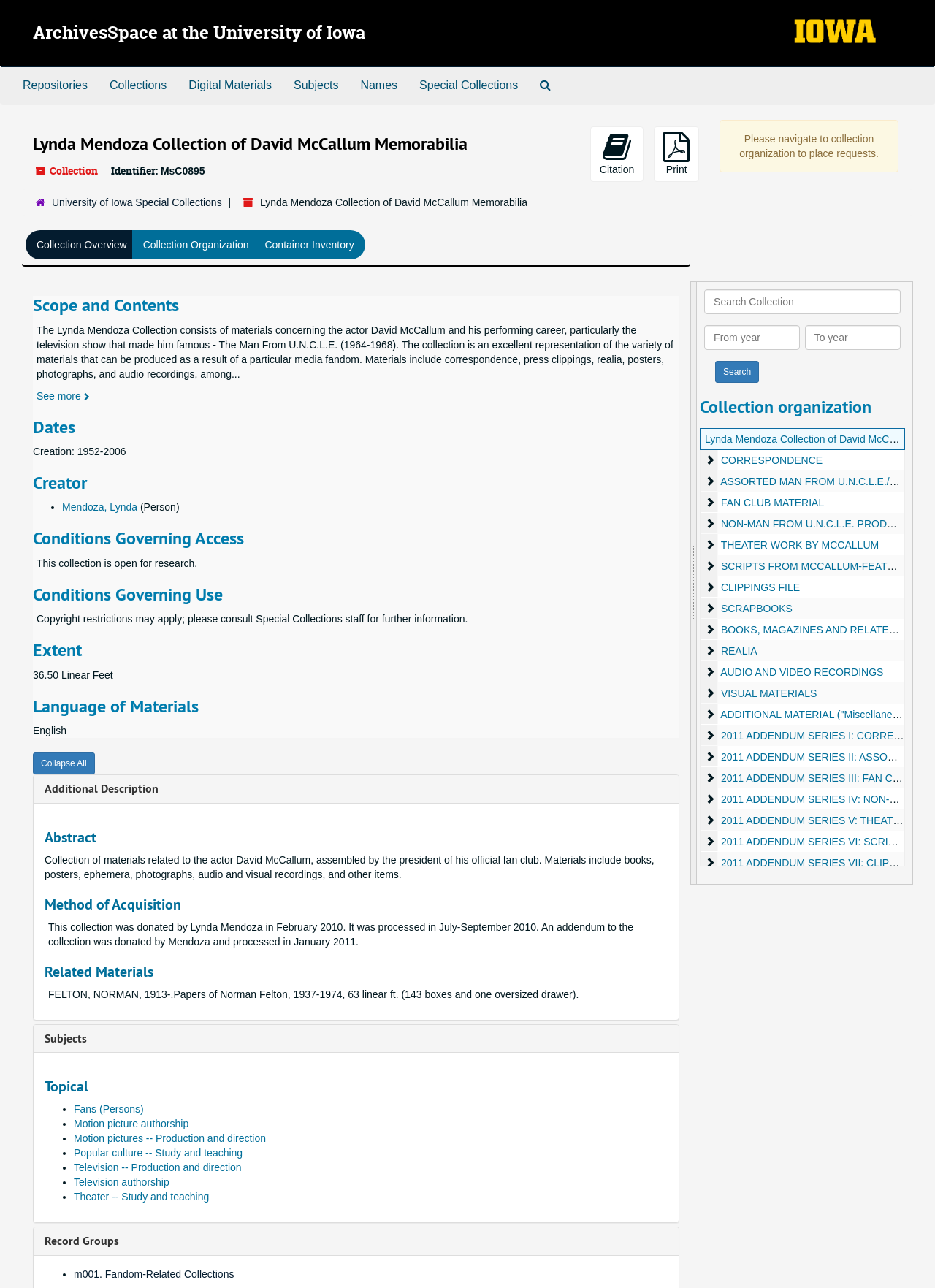Determine the bounding box coordinates of the clickable element to complete this instruction: "Search the collection". Provide the coordinates in the format of four float numbers between 0 and 1, [left, top, right, bottom].

[0.753, 0.225, 0.963, 0.244]